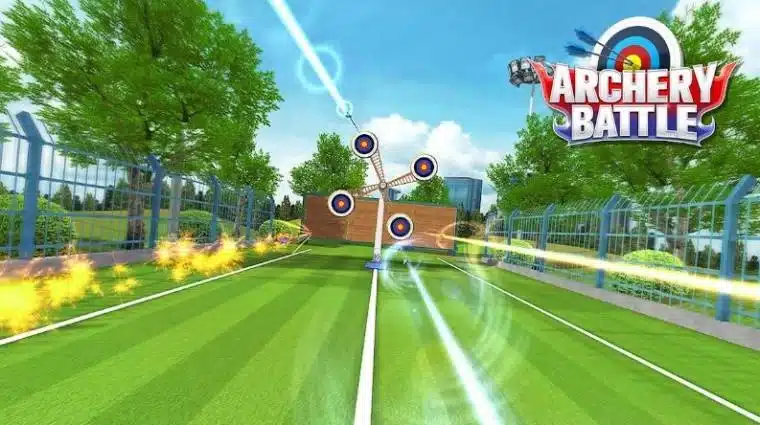Is the archery range set indoors or outdoors?
Relying on the image, give a concise answer in one word or a brief phrase.

Outdoors